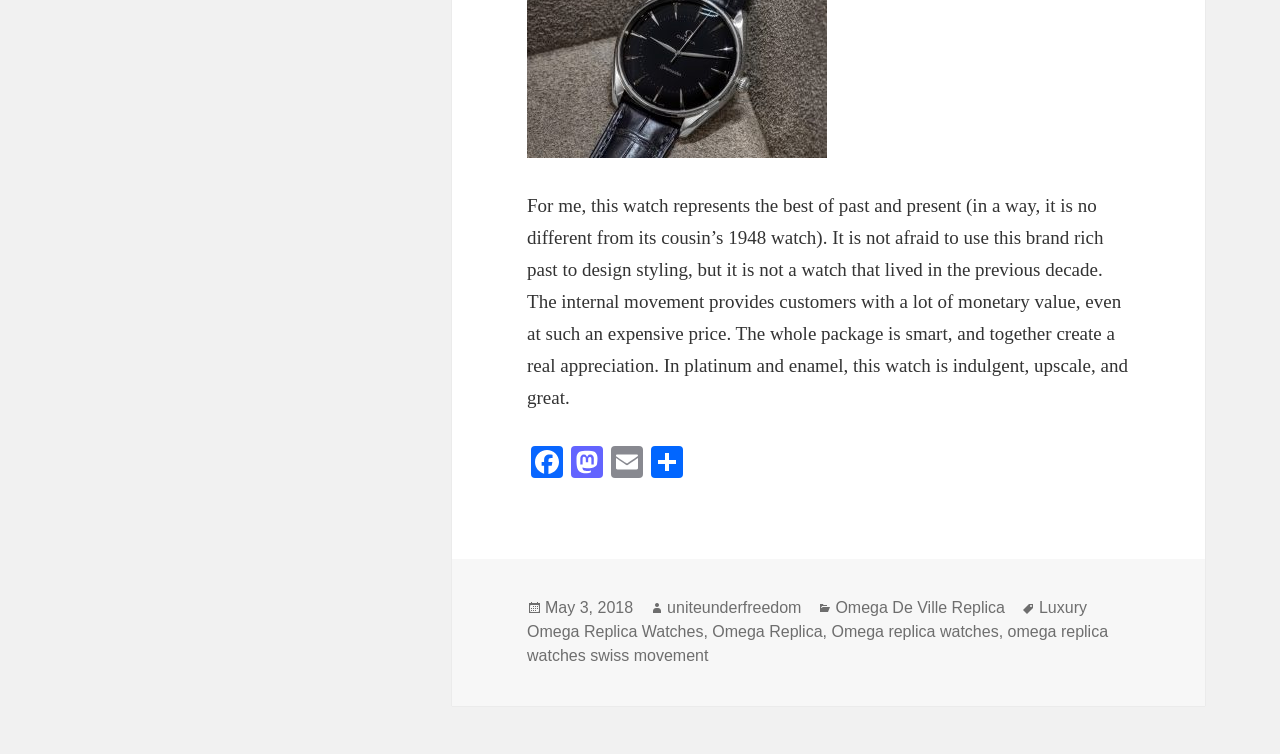Respond to the question below with a concise word or phrase:
What is the author of the article?

uniteunderfreedom